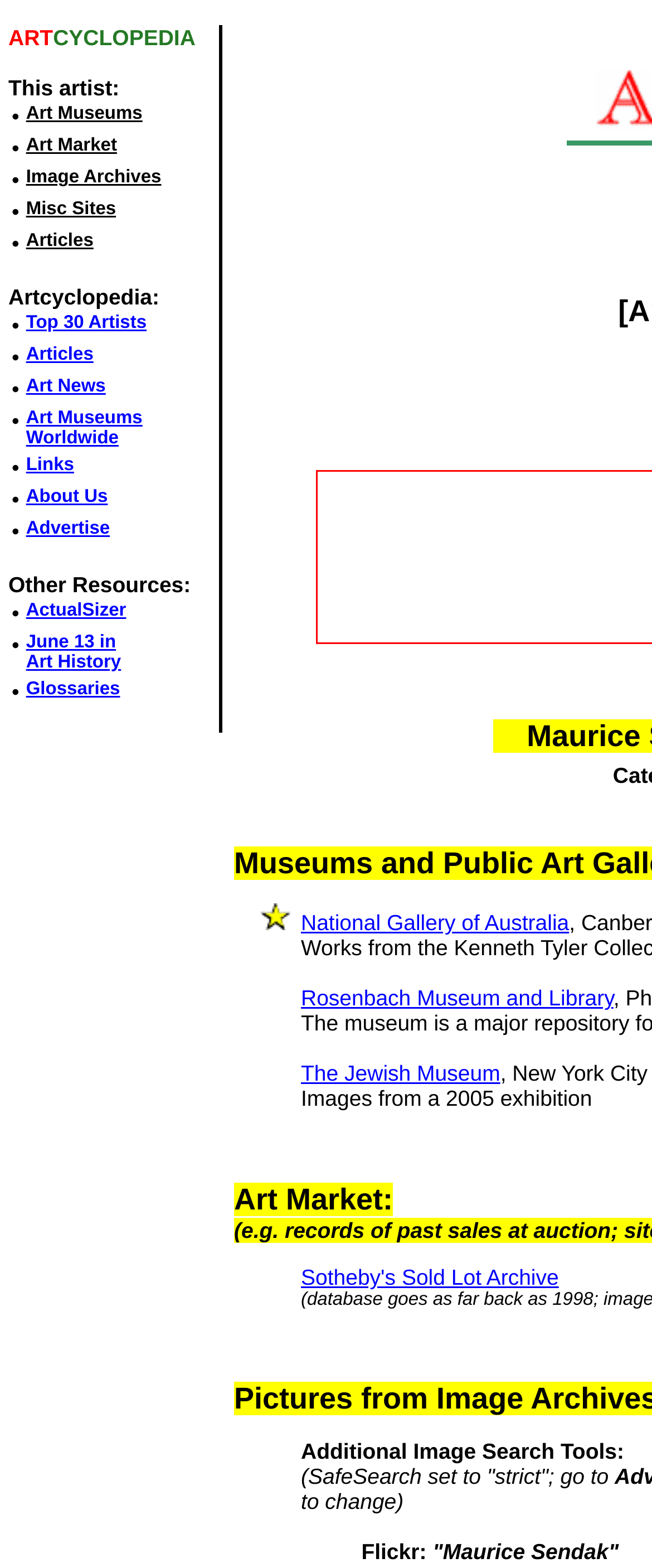Write a detailed summary of the webpage.

The webpage is dedicated to Maurice Sendak, an American writer and illustrator born in 1928. At the top, there is a navigation menu with links to various sections, including "Art Museums", "Art Market", "Image Archives", "Misc Sites", and "Articles". Below the menu, there is a table with a heading "Artcyclopedia" that provides links to related resources, such as "Top 30 Artists", "Articles", "Art News", "Art Museums Worldwide", "Links", "About Us", and "Advertise".

On the right side of the page, there is a section dedicated to Maurice Sendak's works, with a heading "Notable Site" and links to various art museums and libraries, including the National Gallery of Australia, Rosenbach Museum and Library, and The Jewish Museum. Below these links, there is a paragraph of text describing an exhibition of Sendak's works in 2005.

Further down the page, there is a section titled "Art Market" with a link to Sotheby's Sold Lot Archive. Below this, there is a section titled "Additional Image Search Tools" with a brief description and a link to a search tool.

Throughout the page, there are various links and resources related to Maurice Sendak's life and works, as well as art-related topics in general.